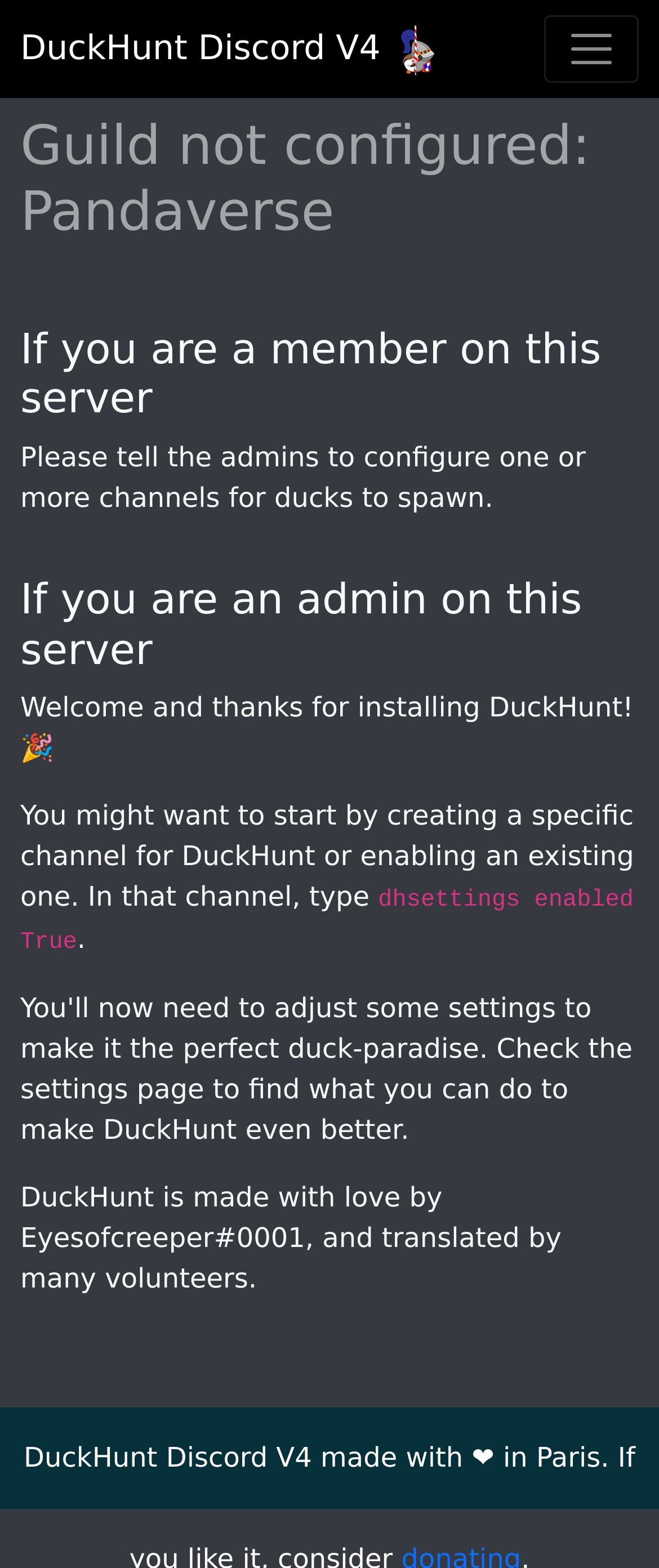Who made DuckHunt?
Please use the visual content to give a single word or phrase answer.

Eyesofcreeper#0001